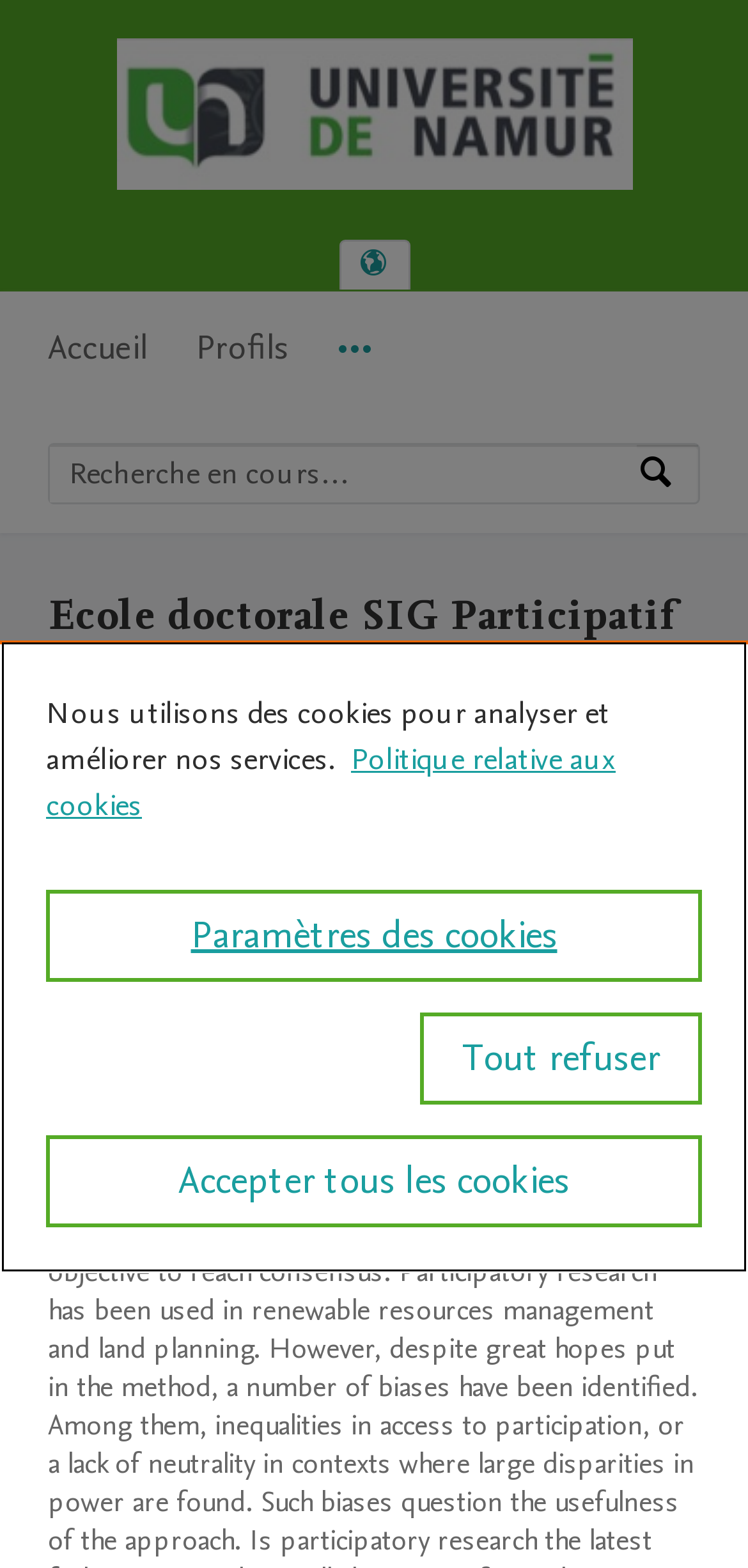What is the name of the university?
Refer to the screenshot and answer in one word or phrase.

Université de Namur